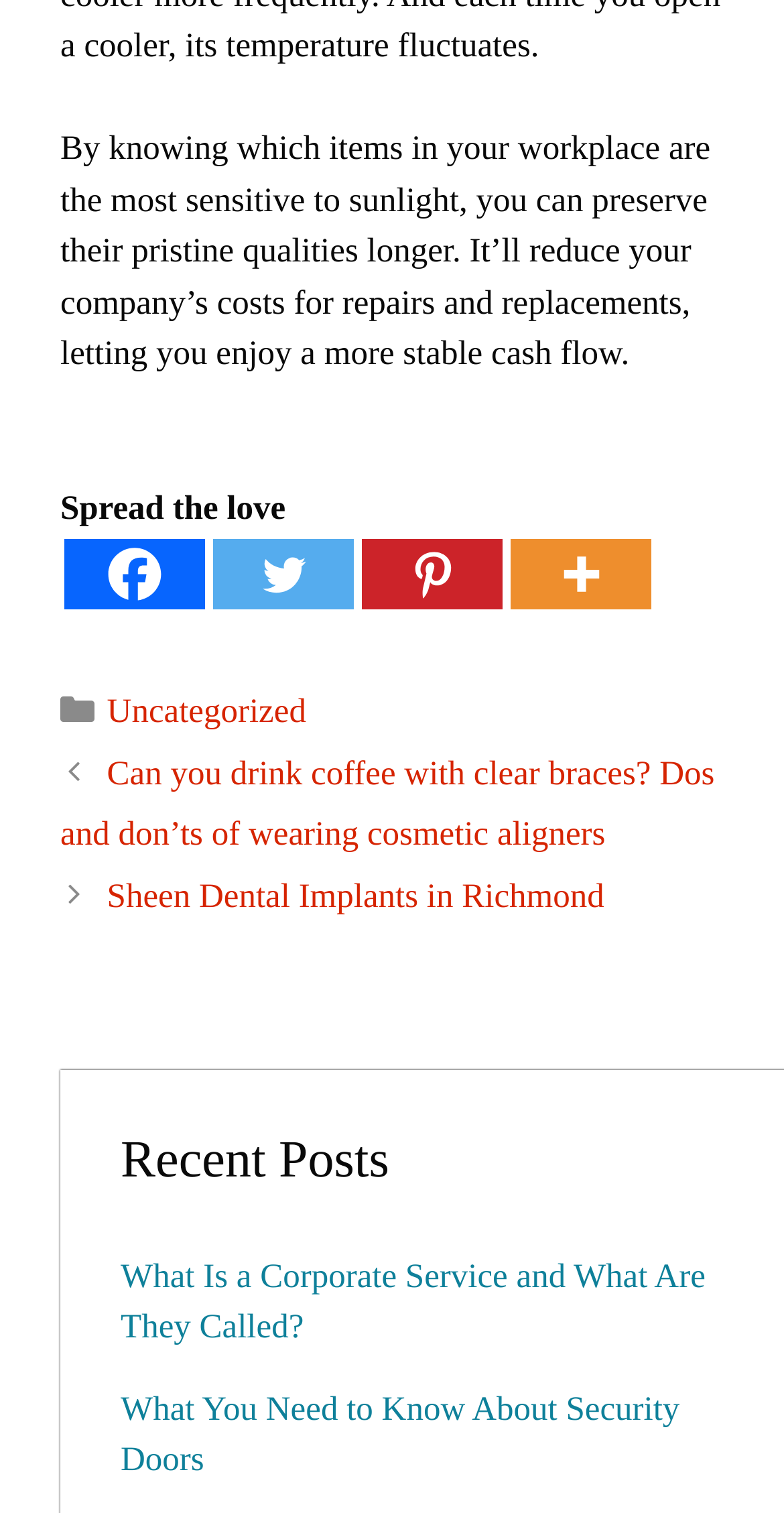Show the bounding box coordinates of the element that should be clicked to complete the task: "Check more sharing options".

[0.651, 0.357, 0.831, 0.403]